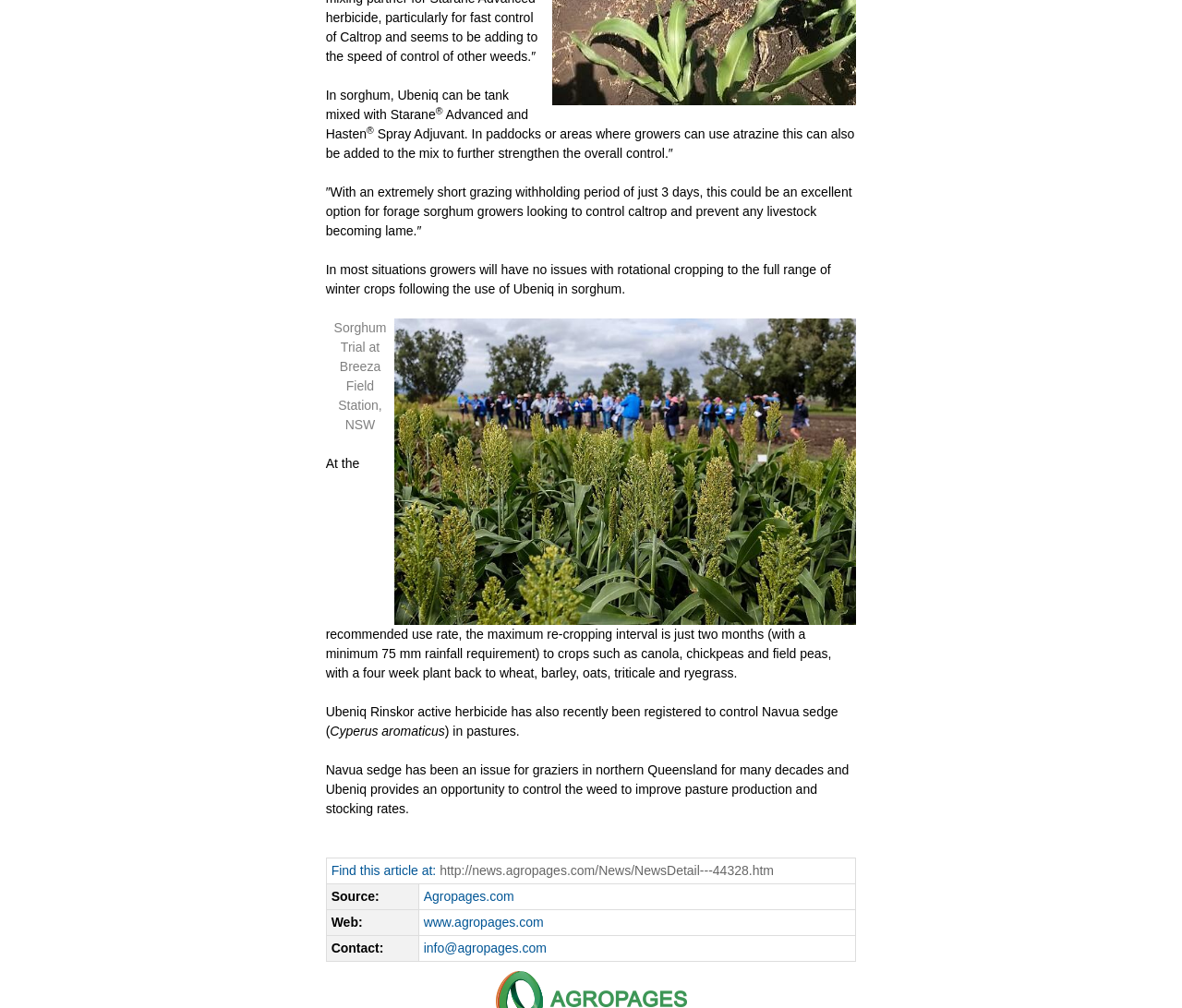What is the grazing withholding period for Ubeniq?
Please provide a comprehensive answer based on the contents of the image.

The text states that Ubeniq has an extremely short grazing withholding period of just 3 days, which means that livestock can graze on the treated area after 3 days.